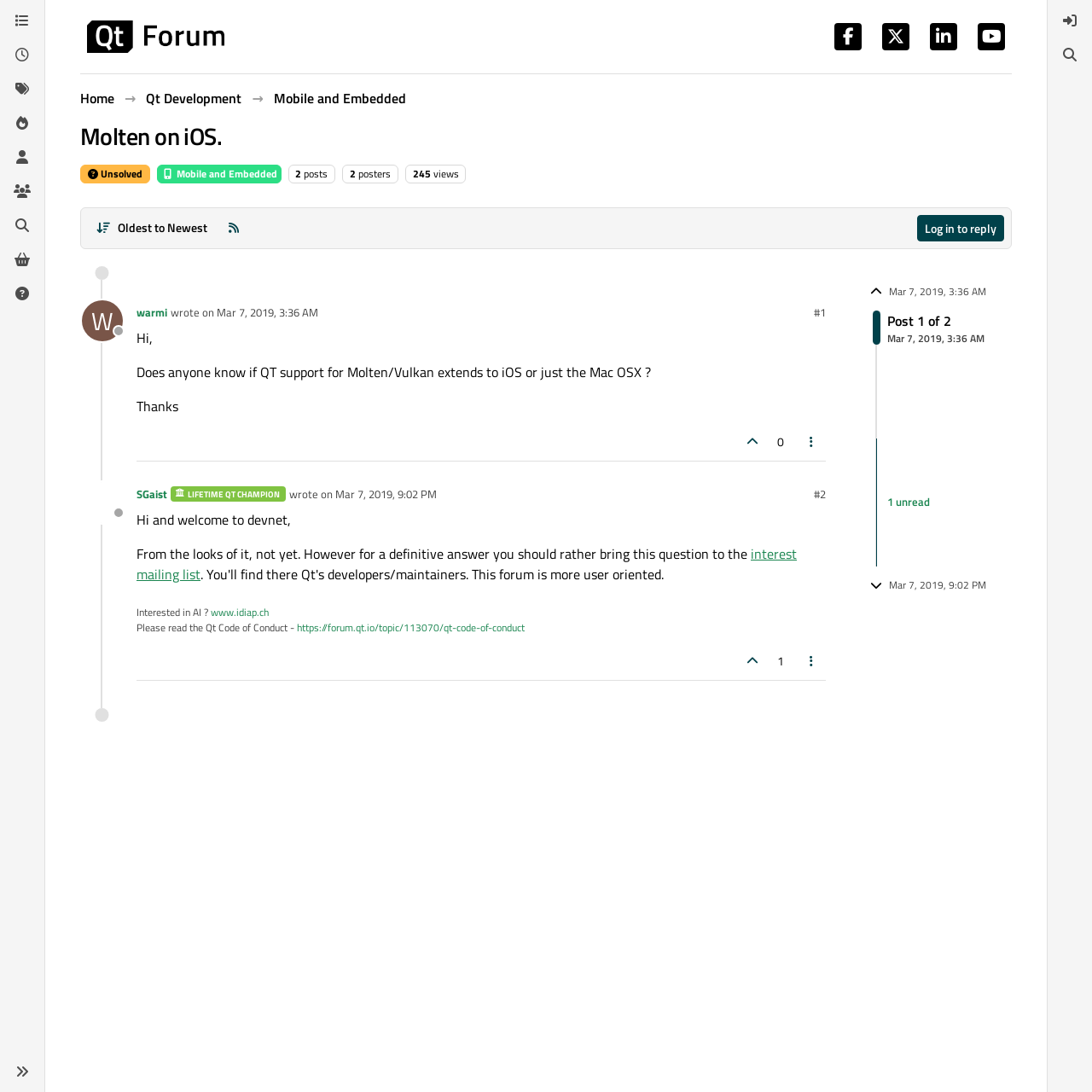What is the username of the person who wrote the first post?
Relying on the image, give a concise answer in one word or a brief phrase.

warmi